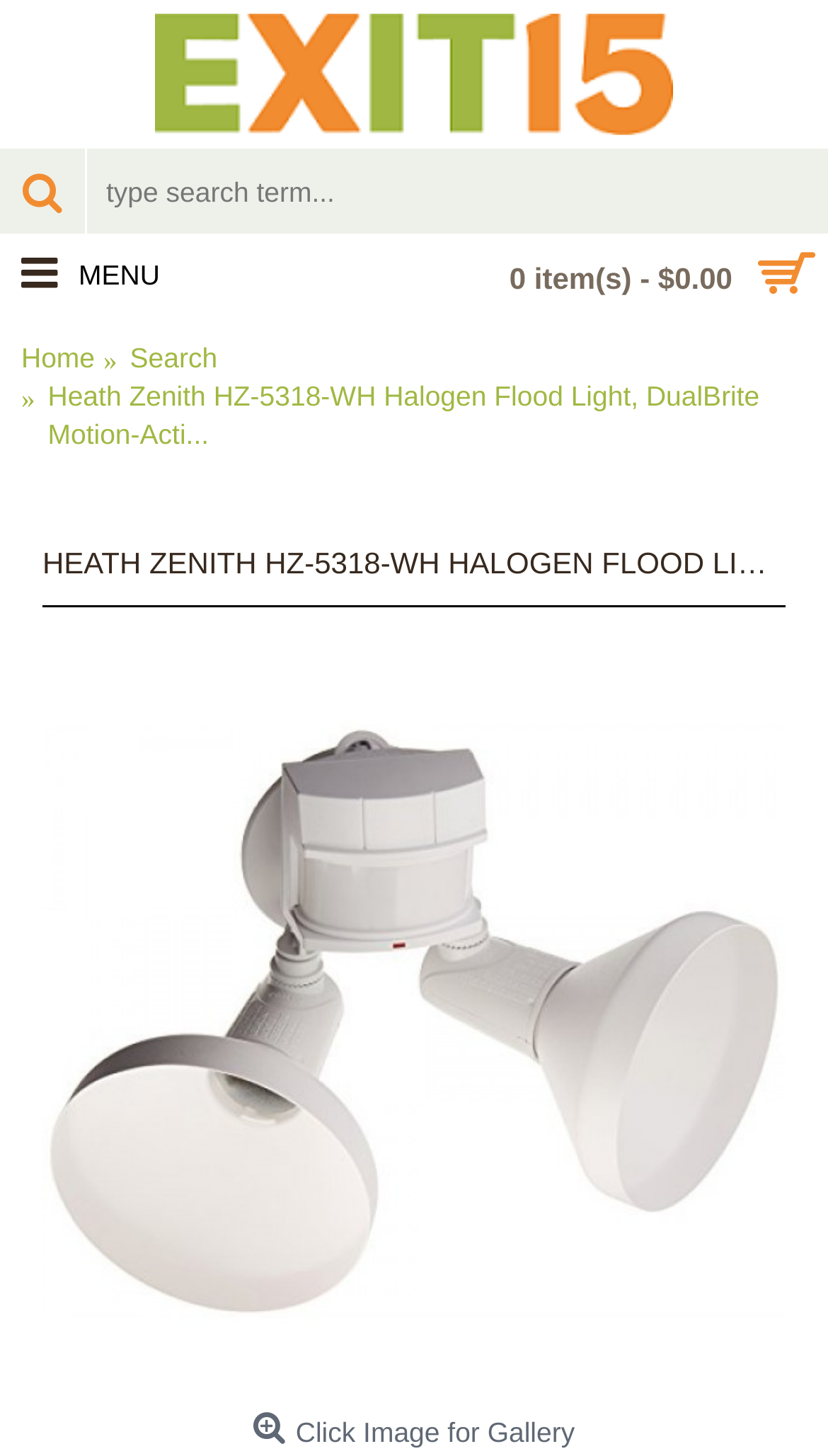Identify the first-level heading on the webpage and generate its text content.

HEATH ZENITH HZ-5318-WH HALOGEN FLOOD LIGHT, DUALBRITE MOTION-ACTI...